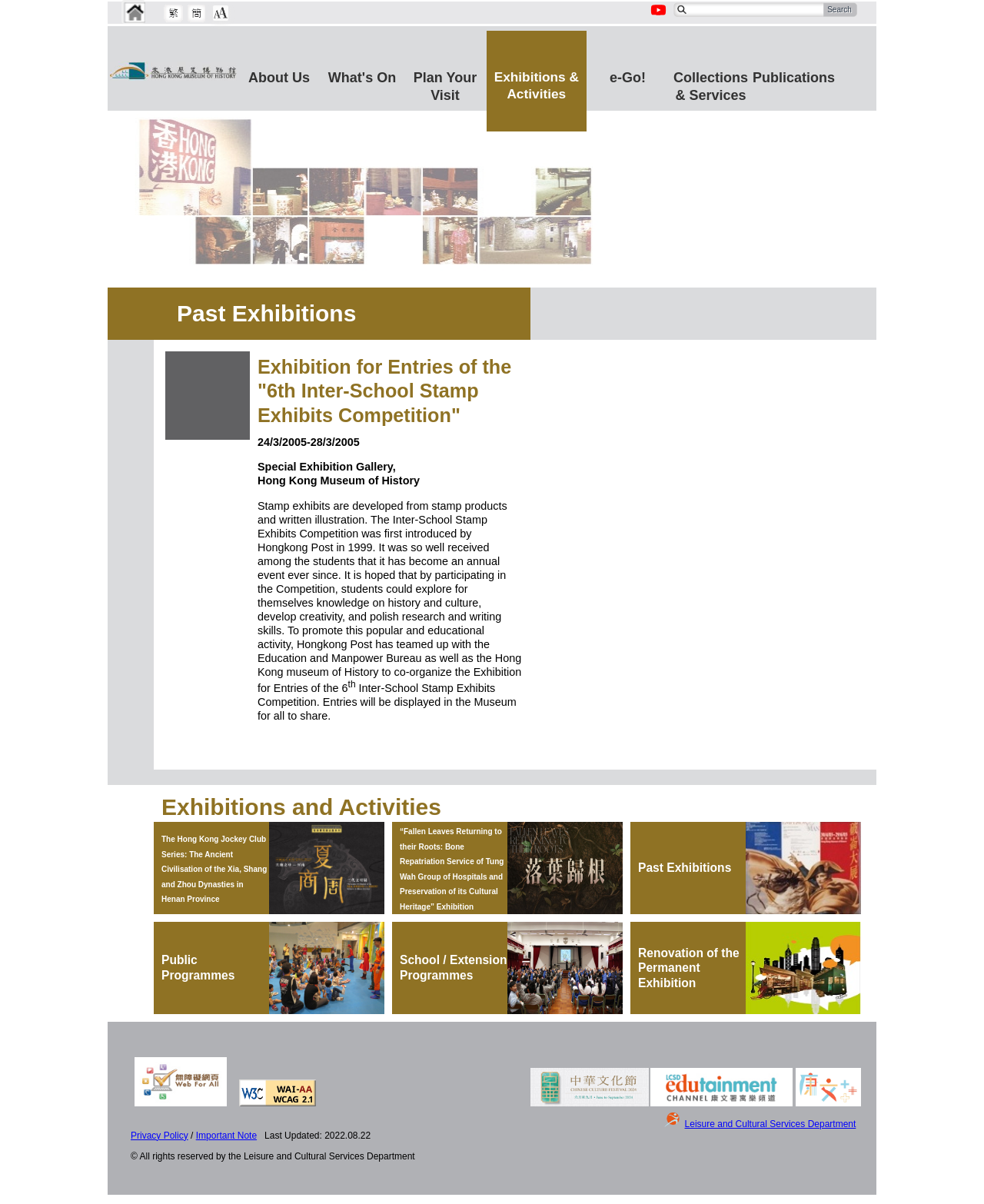Please locate the UI element described by "Leisure and Cultural Services Department" and provide its bounding box coordinates.

[0.696, 0.929, 0.87, 0.938]